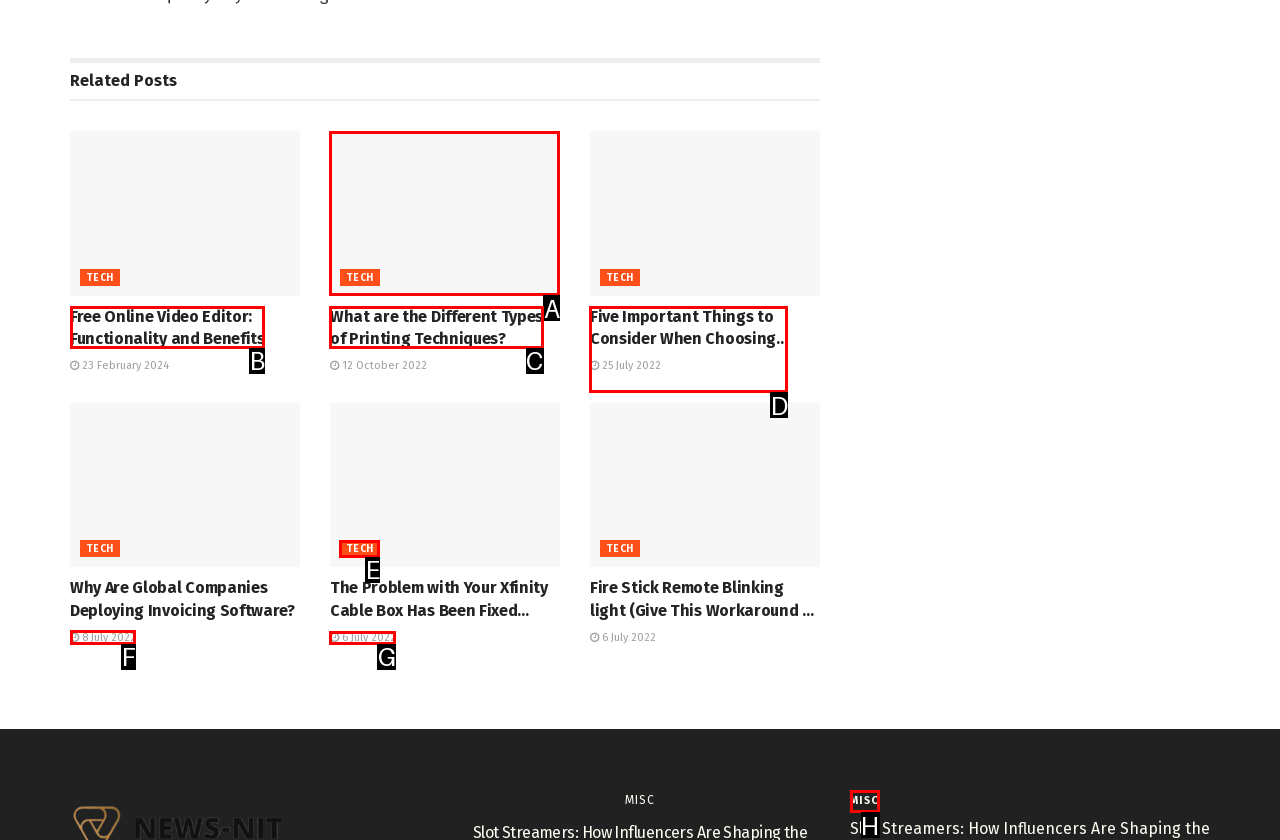Identify the HTML element I need to click to complete this task: Check the date of 'Why Are Global Companies Deploying Invoicing Software?' Provide the option's letter from the available choices.

F